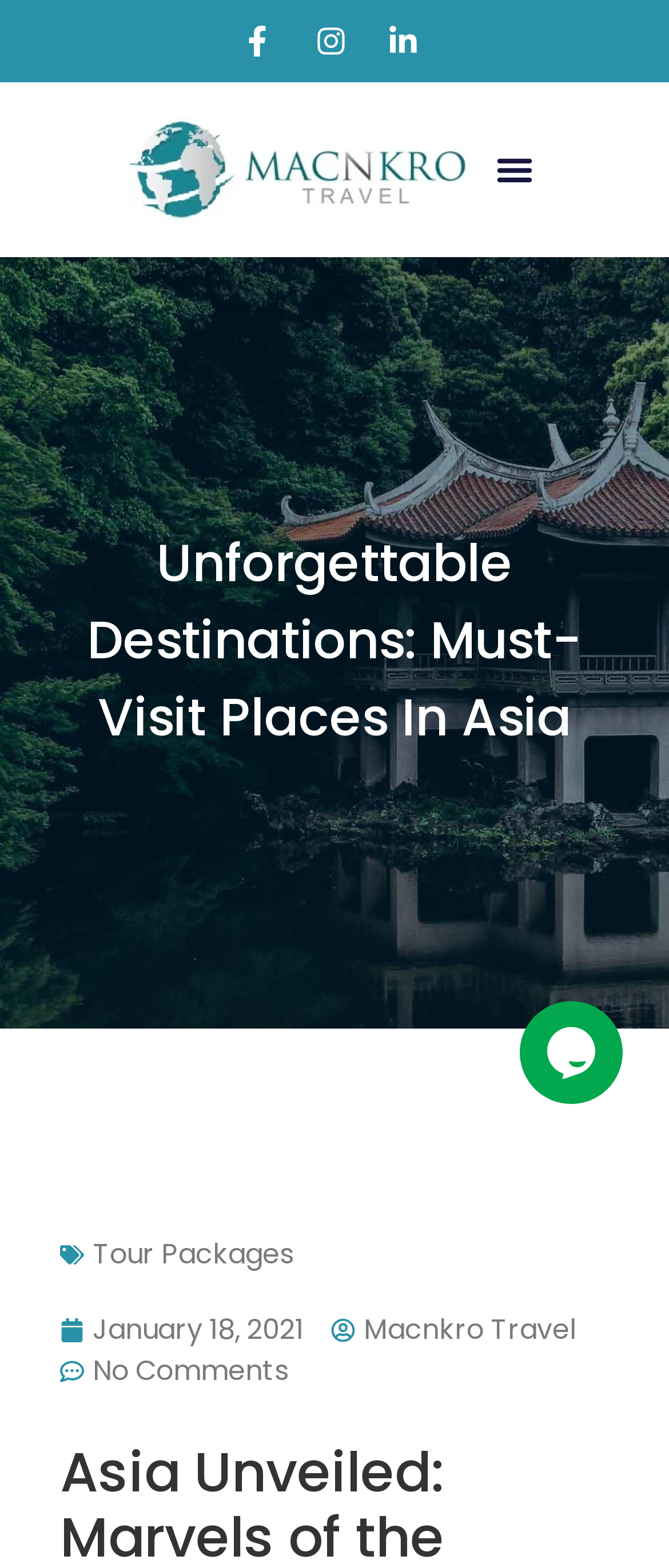Examine the image and give a thorough answer to the following question:
What is the purpose of the button at the top right corner?

The button at the top right corner is a menu toggle button, which is used to expand or collapse the menu. It is currently not expanded, as indicated by the 'expanded: False' property.